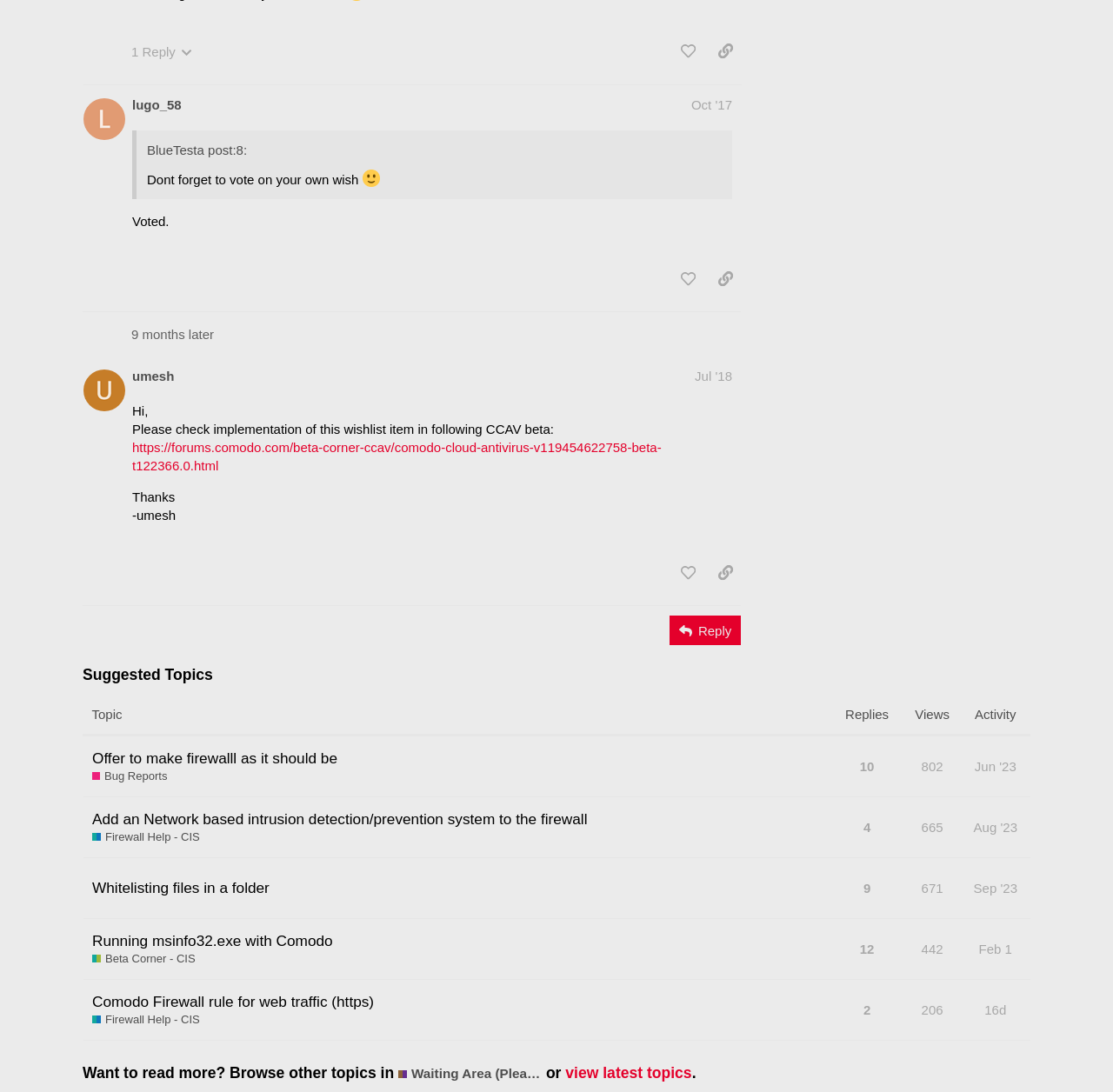What is the date of the second post?
Kindly offer a detailed explanation using the data available in the image.

I looked at the second post region and found the link element with the text 'Jul 10, 2018 2:25 pm', which is the date of the second post.